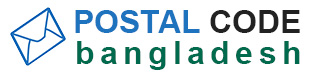Give a thorough explanation of the elements present in the image.

The image displays a stylized graphic emphasizing "POSTAL CODE" in bold blue and black fonts, with the word "bangladesh" presented in green lowercase letters. Accompanied by an icon of an envelope, this visually appealing design underscores the significance of postal codes in facilitating communication and addressing in Bangladesh. This graphic likely serves as a header or an illustrative element on a webpage dedicated to postal code information, specifically highlighting Nandail's postal code within the Mymensingh district.